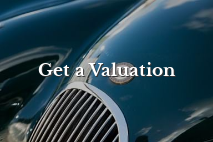What is reflected on the car's surface?
Using the details from the image, give an elaborate explanation to answer the question.

The image shows that the car's surface has a glossy finish, which reflects the surrounding light. This reflection enhances the car's allure and provides a glimpse into the craftsmanship behind these timeless automobiles.